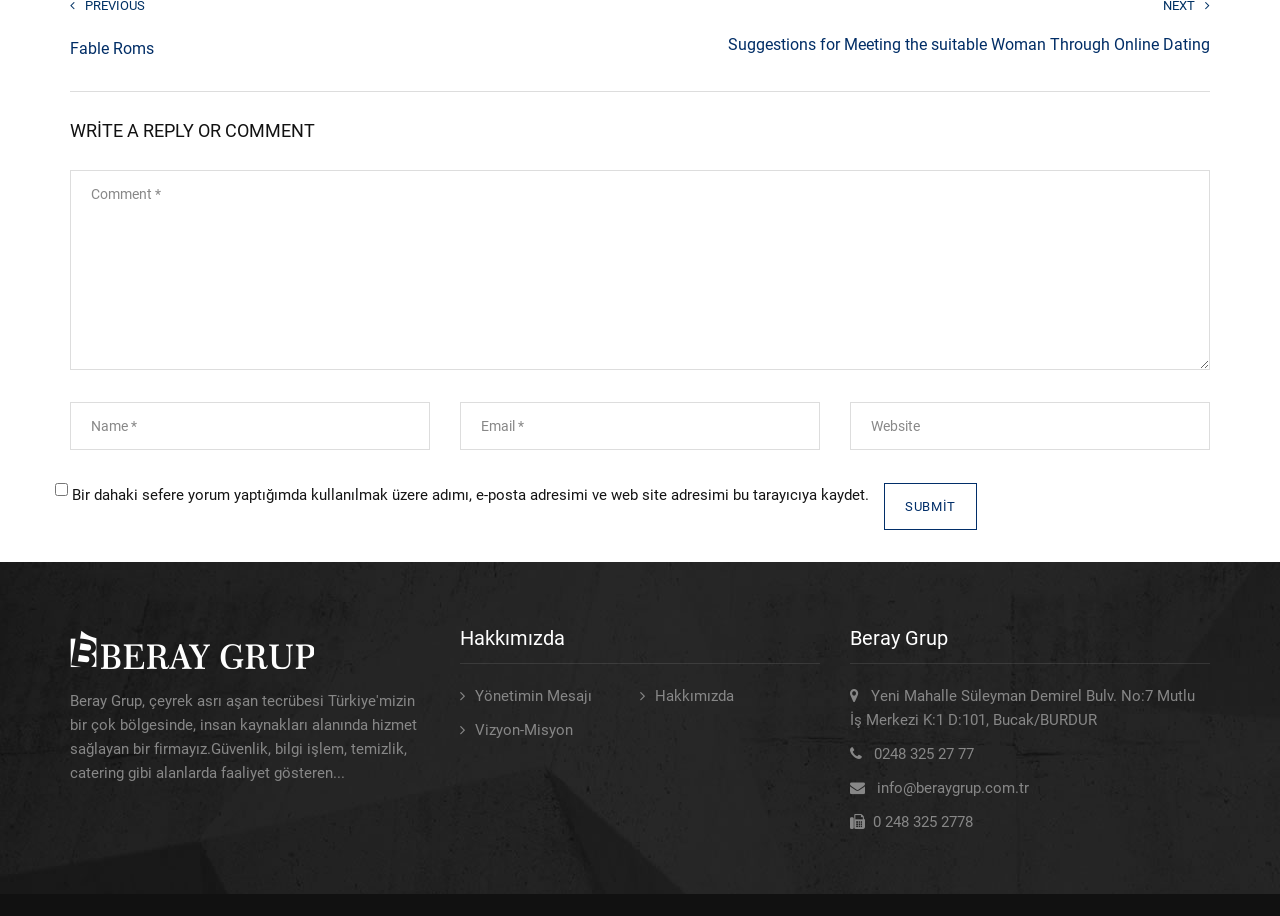How many links are there in the footer section?
Please give a detailed and thorough answer to the question, covering all relevant points.

I counted the number of links in the footer section, which are 'Footer Image', 'Yönetimin Mesajı', 'Hakkımızda', 'Vizyon-Misyon', and 'info@beraygrup.com.tr'. Therefore, there are 5 links.